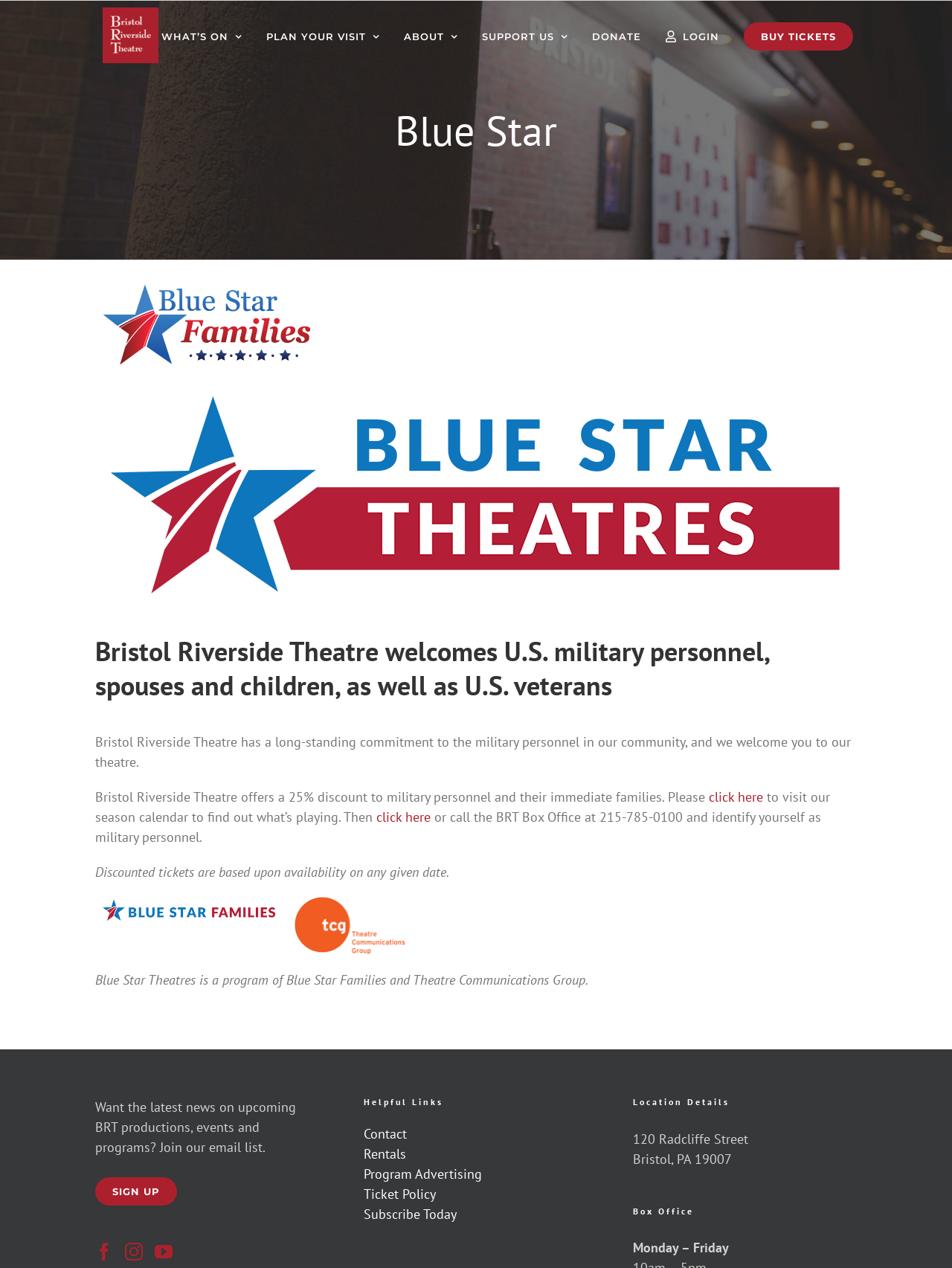Pinpoint the bounding box coordinates of the clickable area needed to execute the instruction: "Click the 'Facebook' link". The coordinates should be specified as four float numbers between 0 and 1, i.e., [left, top, right, bottom].

[0.1, 0.98, 0.119, 0.994]